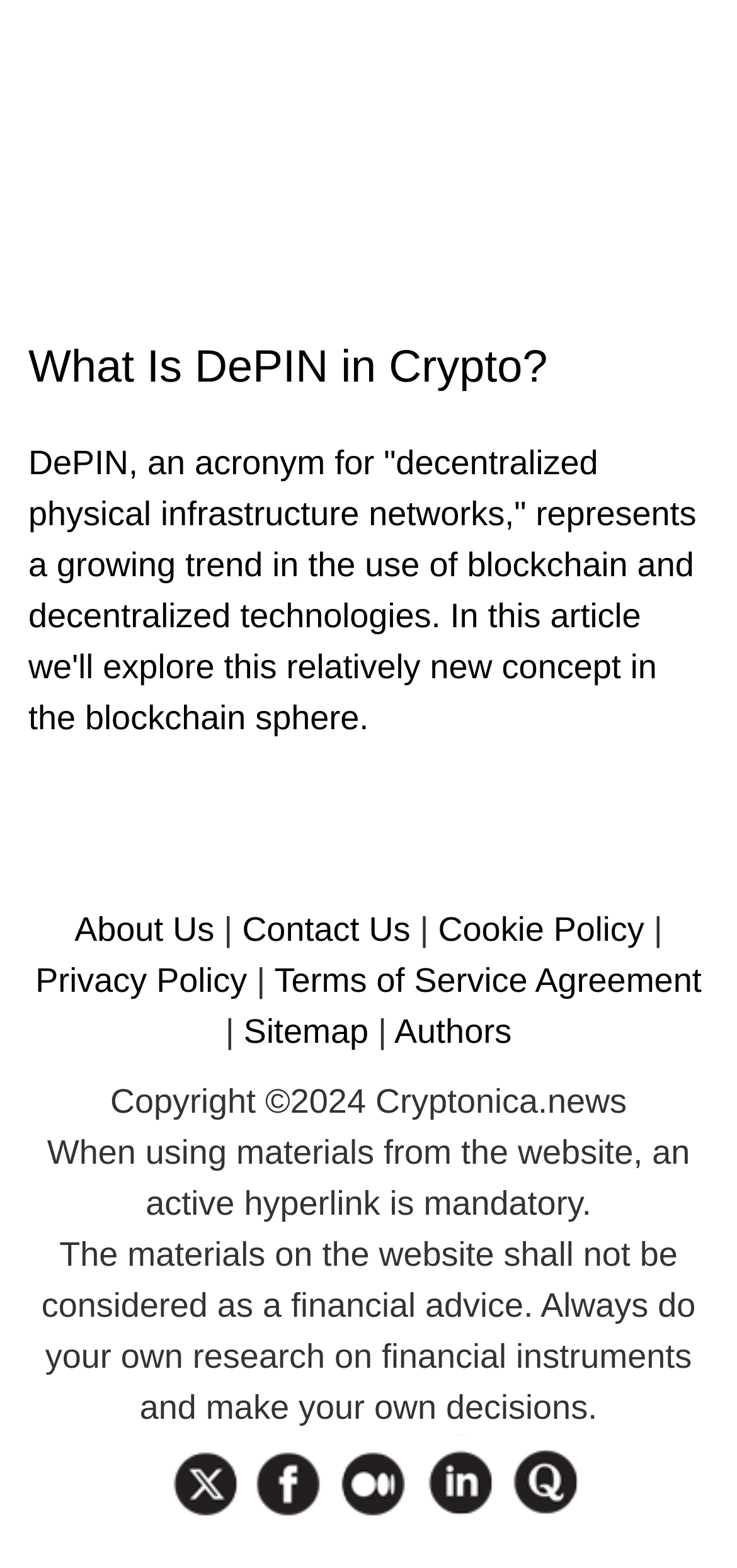What is the purpose of the website?
Please describe in detail the information shown in the image to answer the question.

The purpose of the website can be inferred from the content of the article, which is about a topic related to blockchain and cryptocurrency. Additionally, the website's footer section contains links to other articles and sections, suggesting that the website is a news or information portal focused on blockchain and crypto.